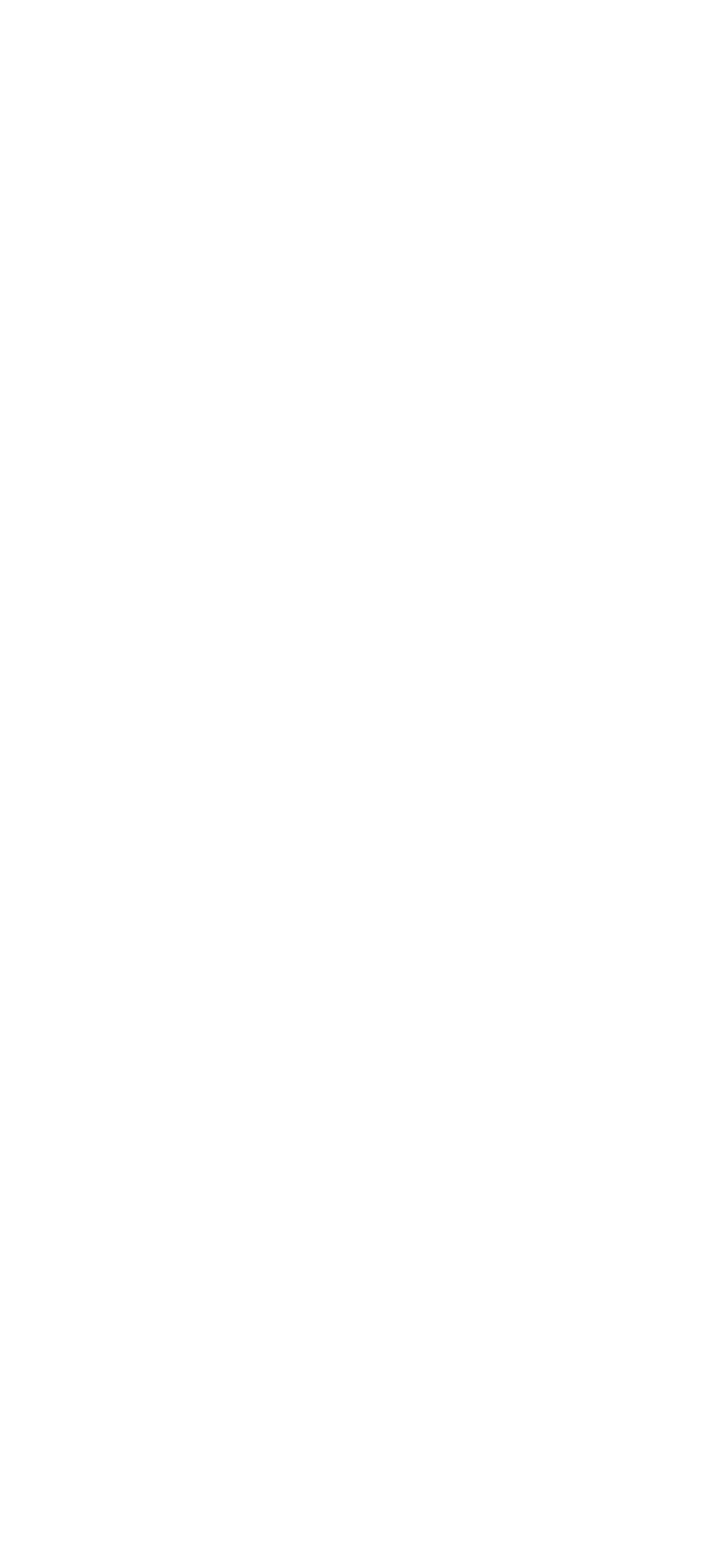Provide the bounding box coordinates of the area you need to click to execute the following instruction: "visit DIGITAL MAFIA TALKIES".

None